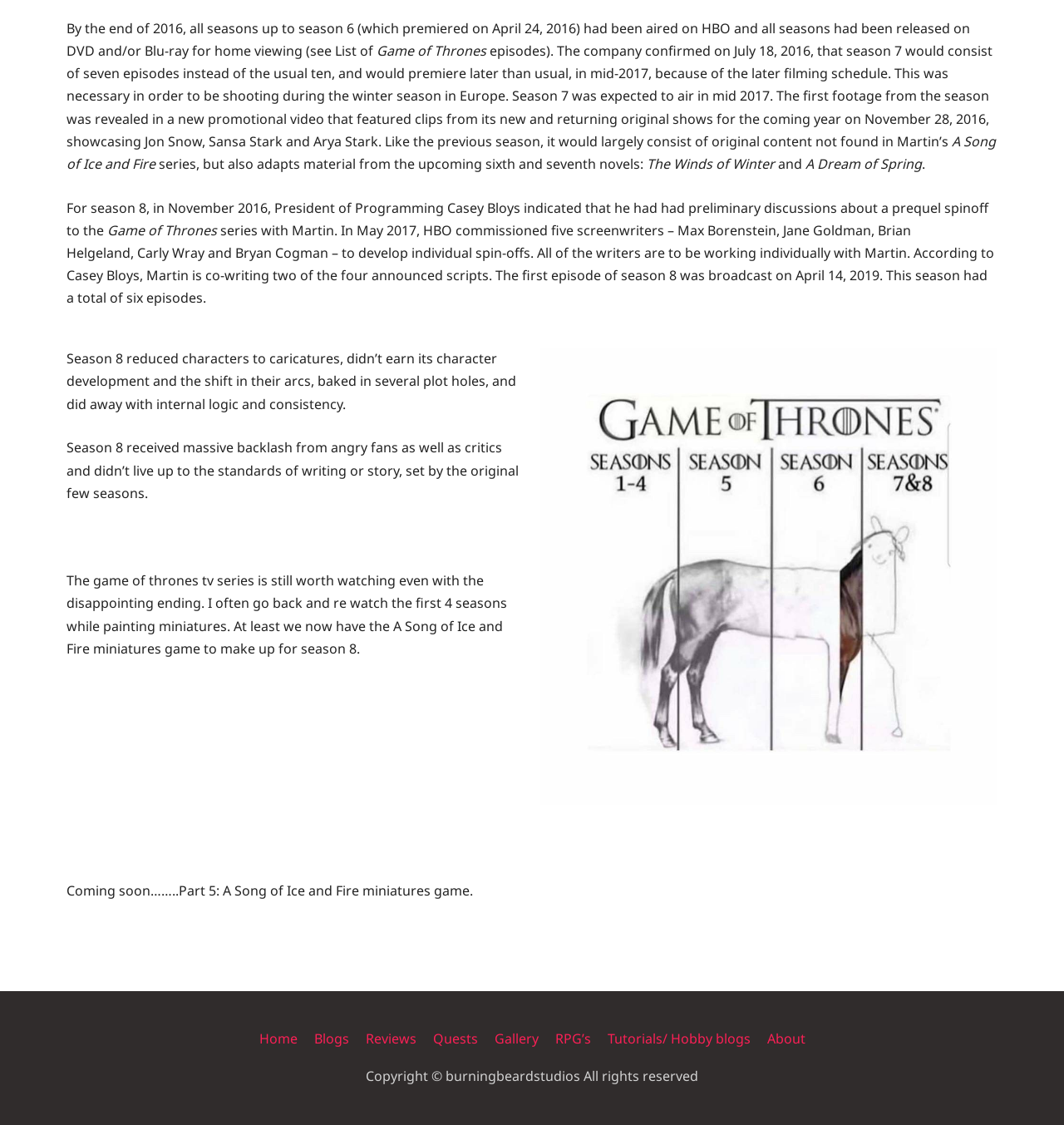Predict the bounding box coordinates of the area that should be clicked to accomplish the following instruction: "Click on the 'Gallery' link". The bounding box coordinates should consist of four float numbers between 0 and 1, i.e., [left, top, right, bottom].

[0.458, 0.915, 0.512, 0.931]